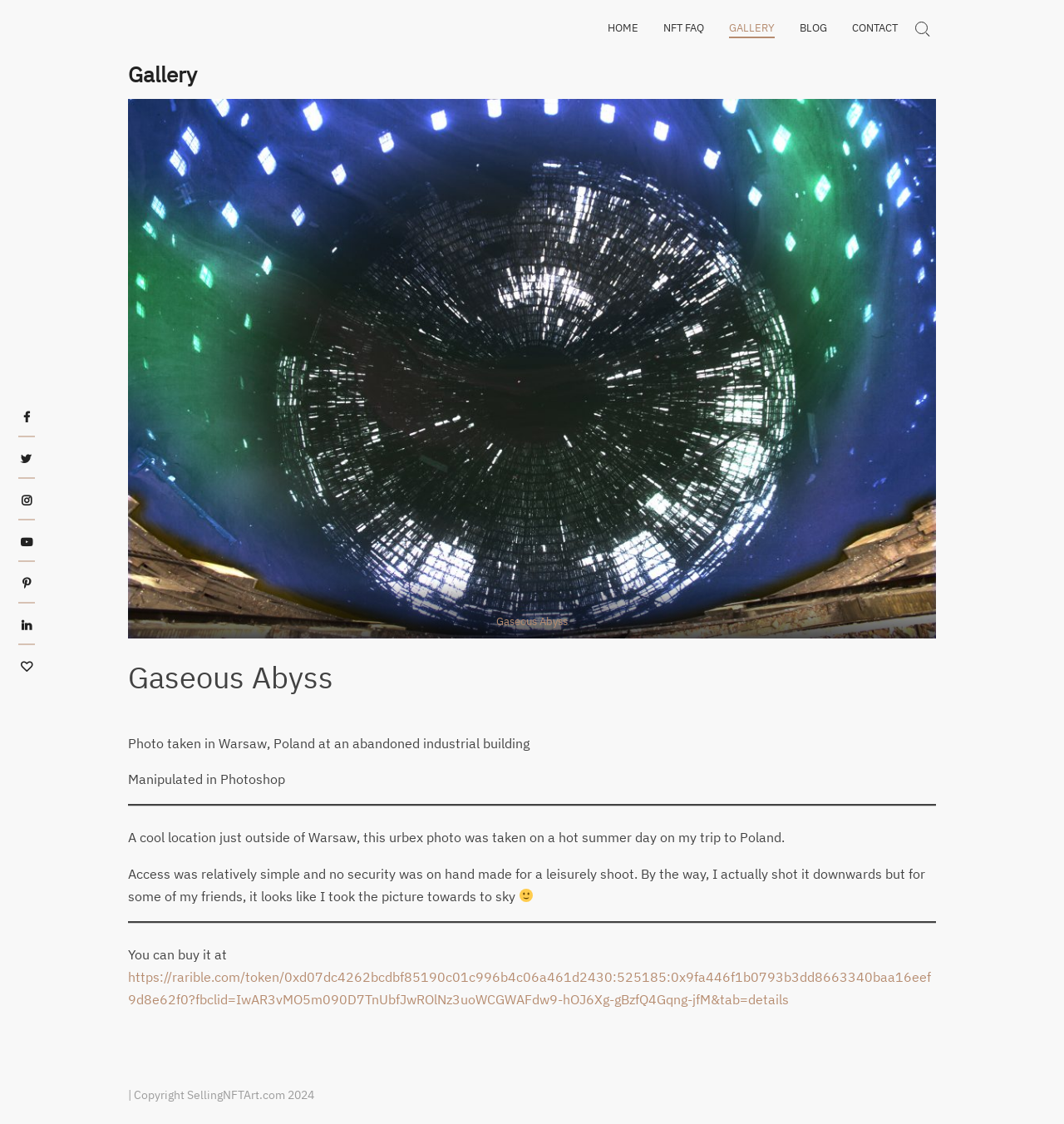Can you show the bounding box coordinates of the region to click on to complete the task described in the instruction: "Visit the 'HOME' page"?

[0.571, 0.018, 0.6, 0.033]